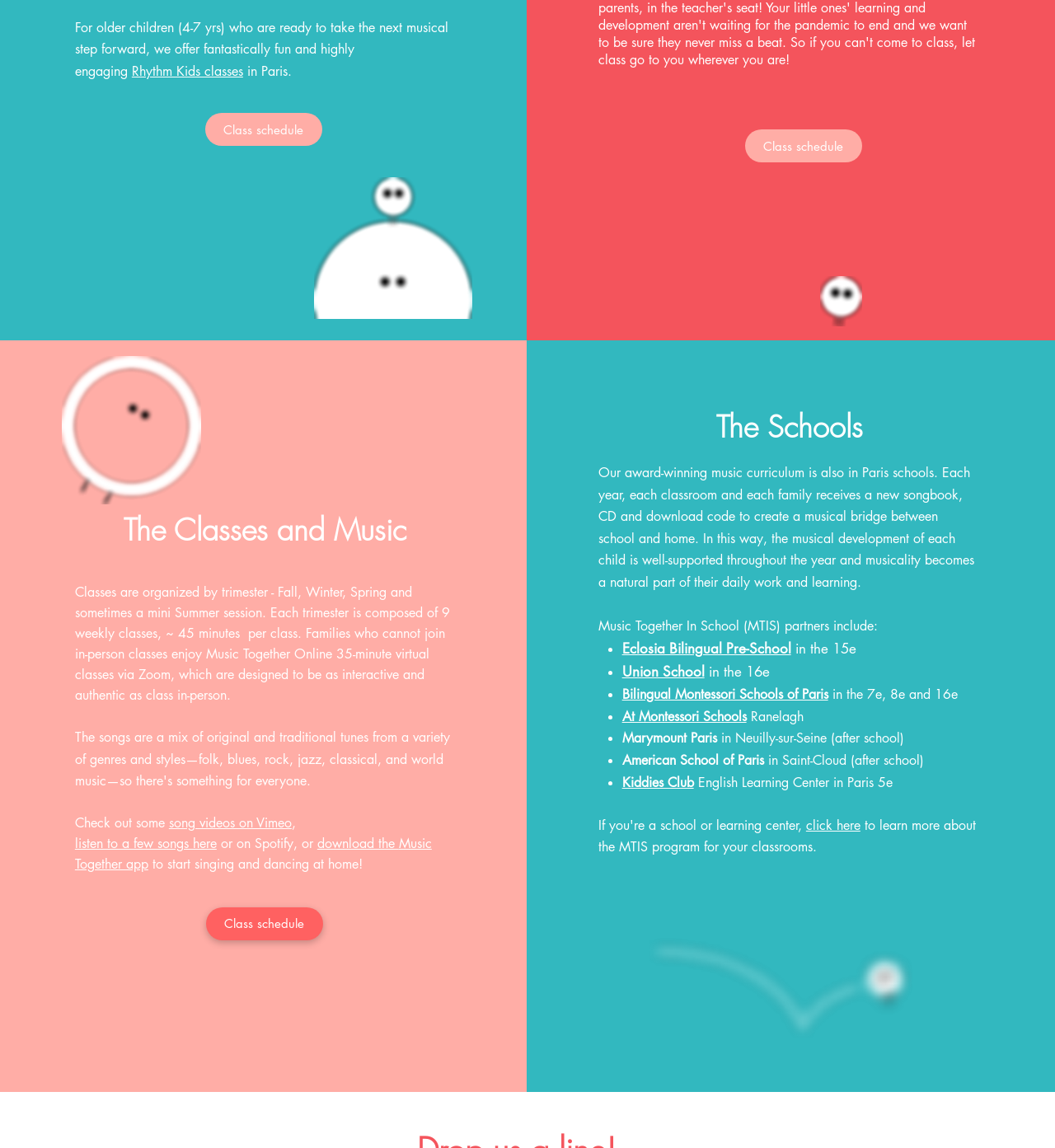Using the webpage screenshot, locate the HTML element that fits the following description and provide its bounding box: "Bilingual Montessori Schools of Paris".

[0.59, 0.597, 0.785, 0.612]